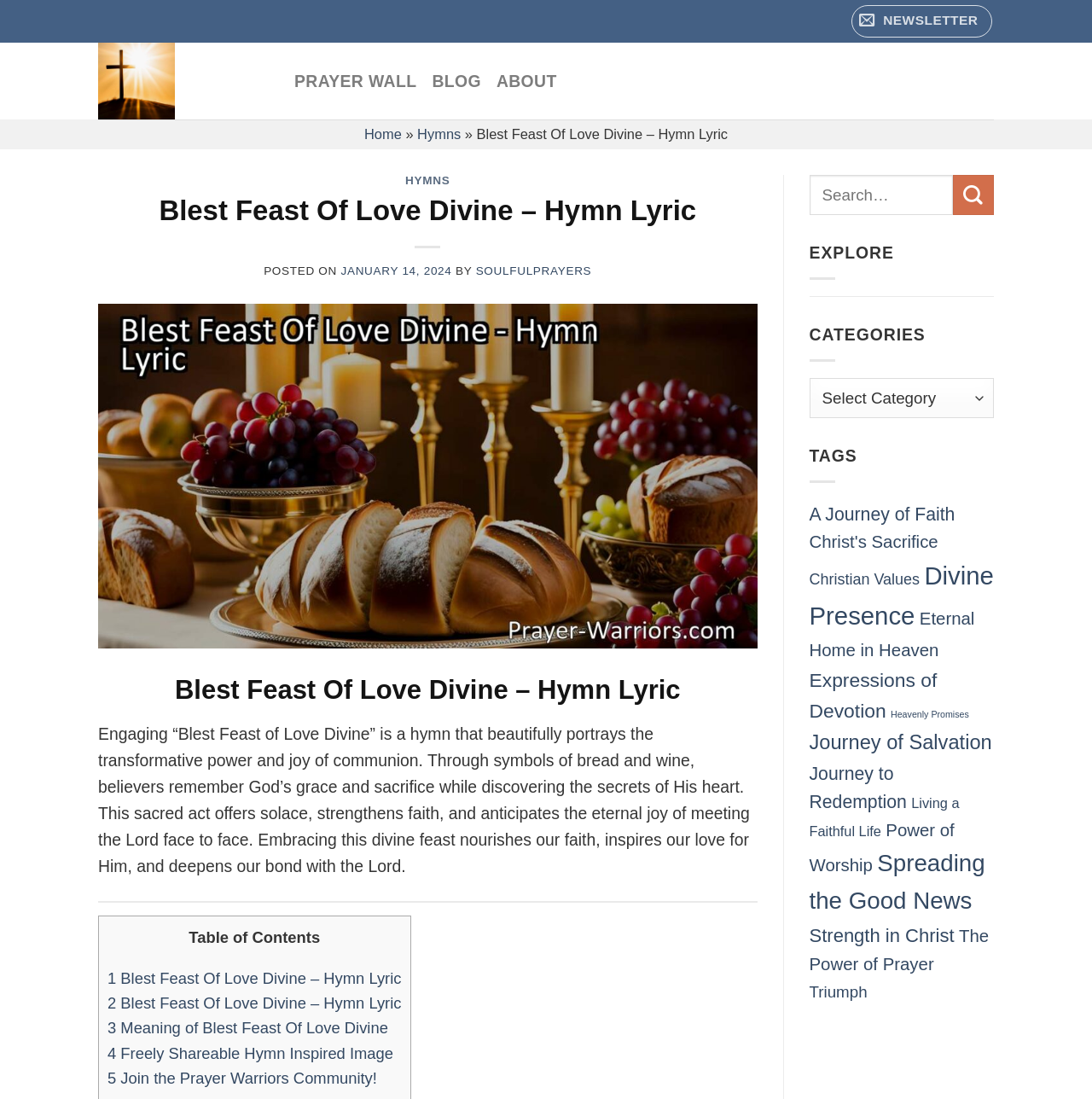Find the bounding box coordinates for the area that must be clicked to perform this action: "Search for something".

[0.741, 0.159, 0.873, 0.196]